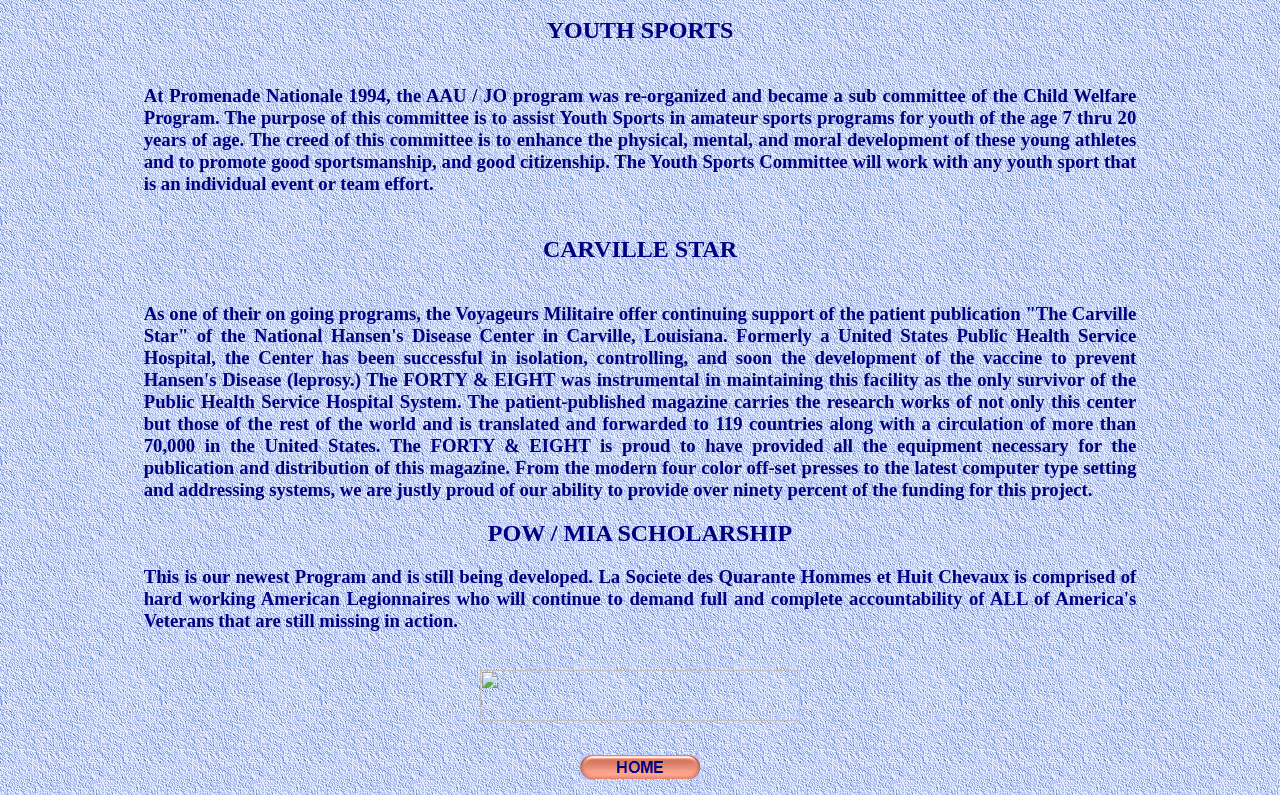Provide the bounding box for the UI element matching this description: "alt="HOME"".

[0.453, 0.962, 0.547, 0.983]